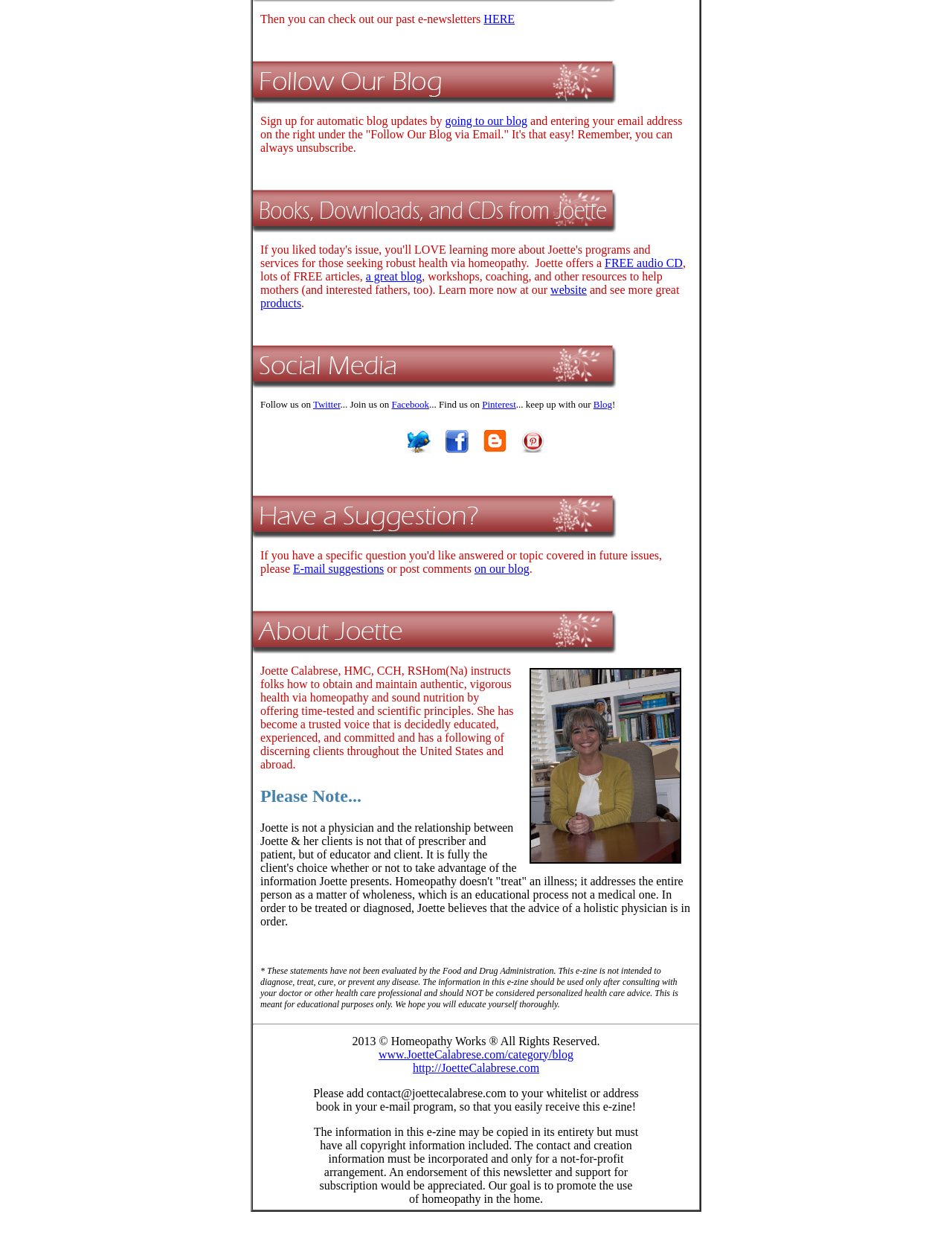Specify the bounding box coordinates for the region that must be clicked to perform the given instruction: "Get a FREE audio CD".

[0.635, 0.205, 0.717, 0.215]